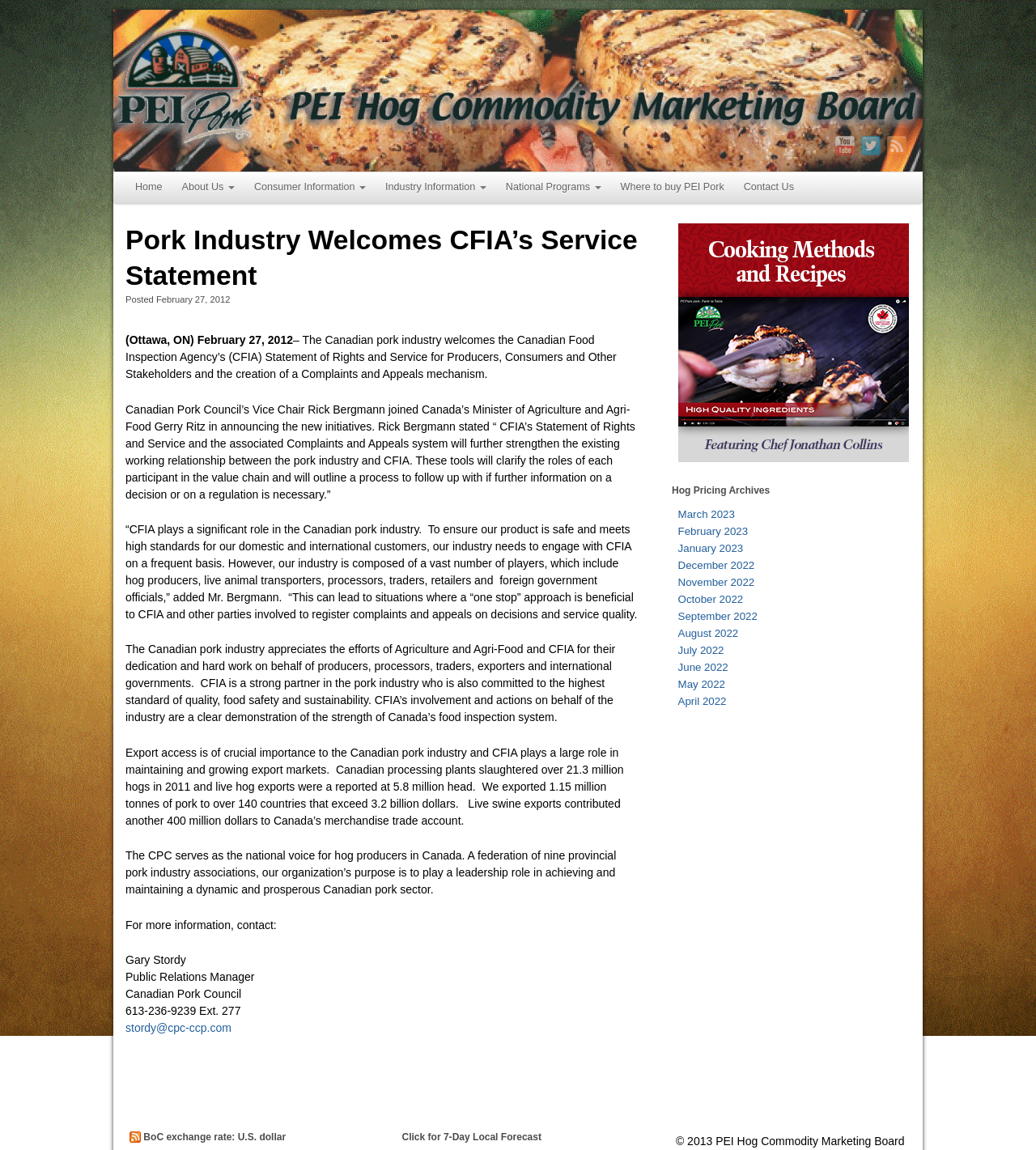How many links are there in the 'Hog Pricing Archives' section?
Using the image, provide a concise answer in one word or a short phrase.

12